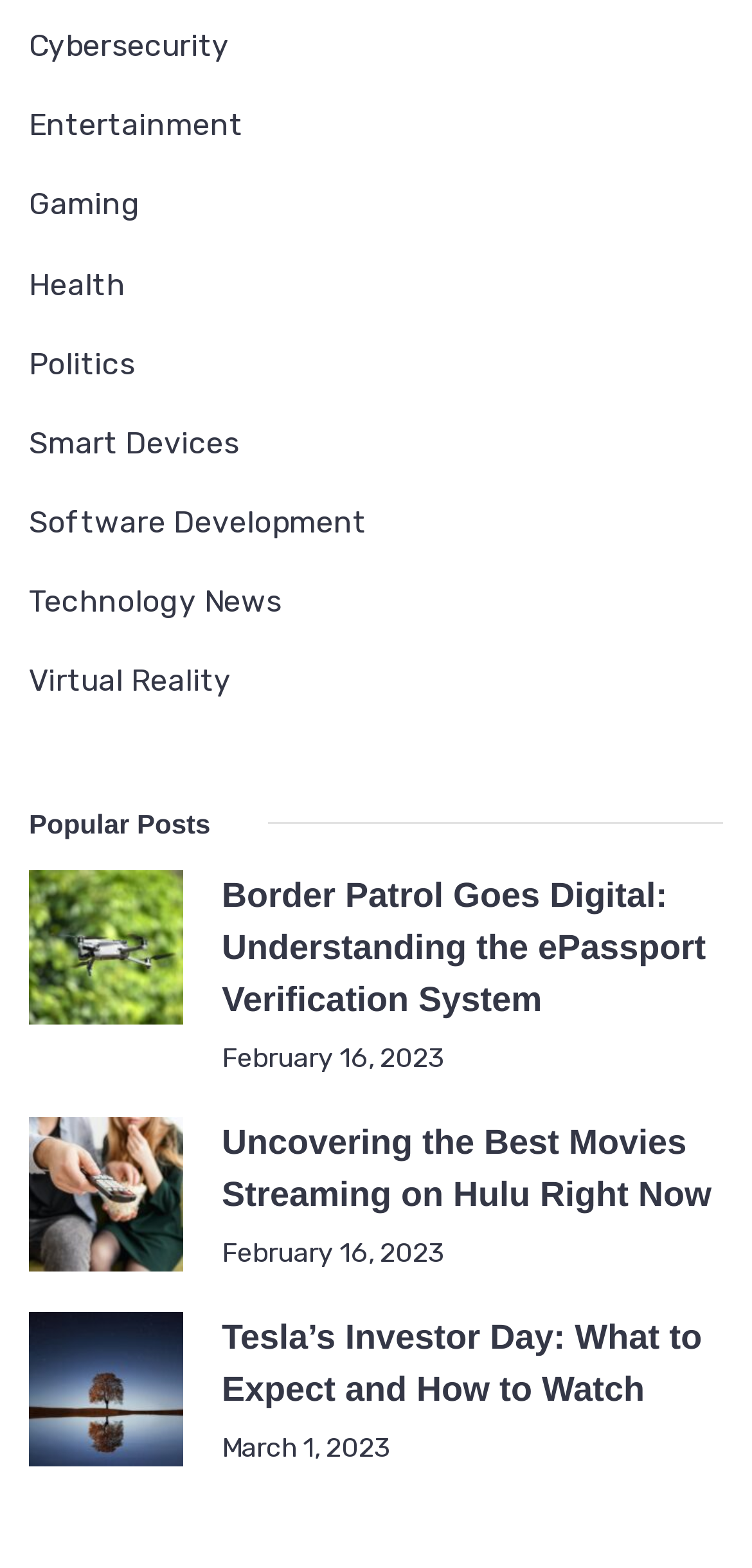Please find the bounding box coordinates of the element that must be clicked to perform the given instruction: "Click on Cybersecurity". The coordinates should be four float numbers from 0 to 1, i.e., [left, top, right, bottom].

[0.038, 0.011, 0.305, 0.047]